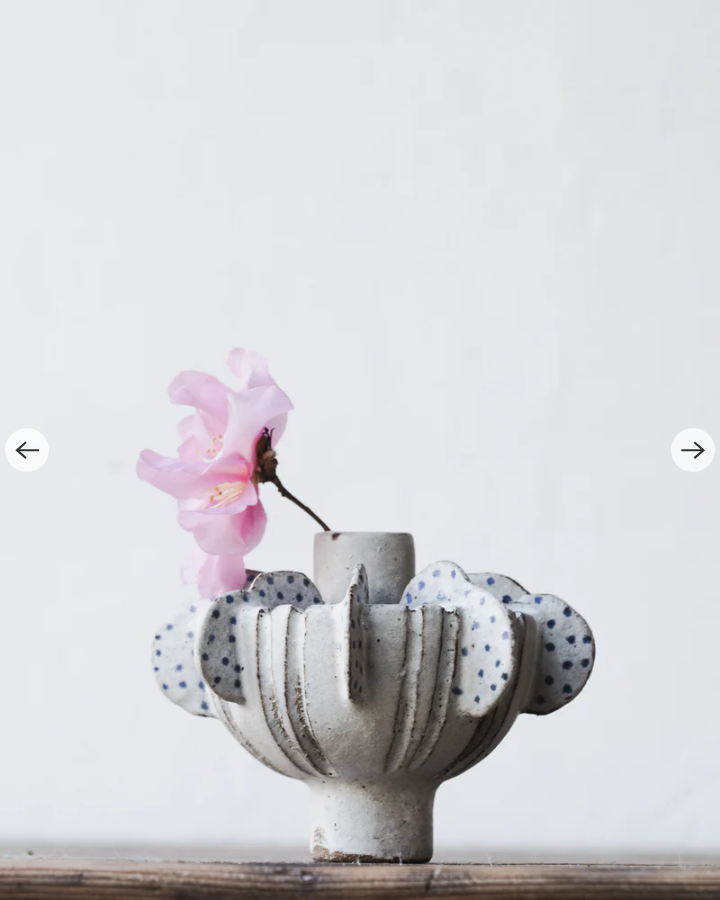Utilize the details in the image to thoroughly answer the following question: What is the purpose of the vase?

The caption describes the vase as not only a 'functional vase, perfect for a single flower stem' but also a 'captivating sculptural object', indicating its dual purpose.